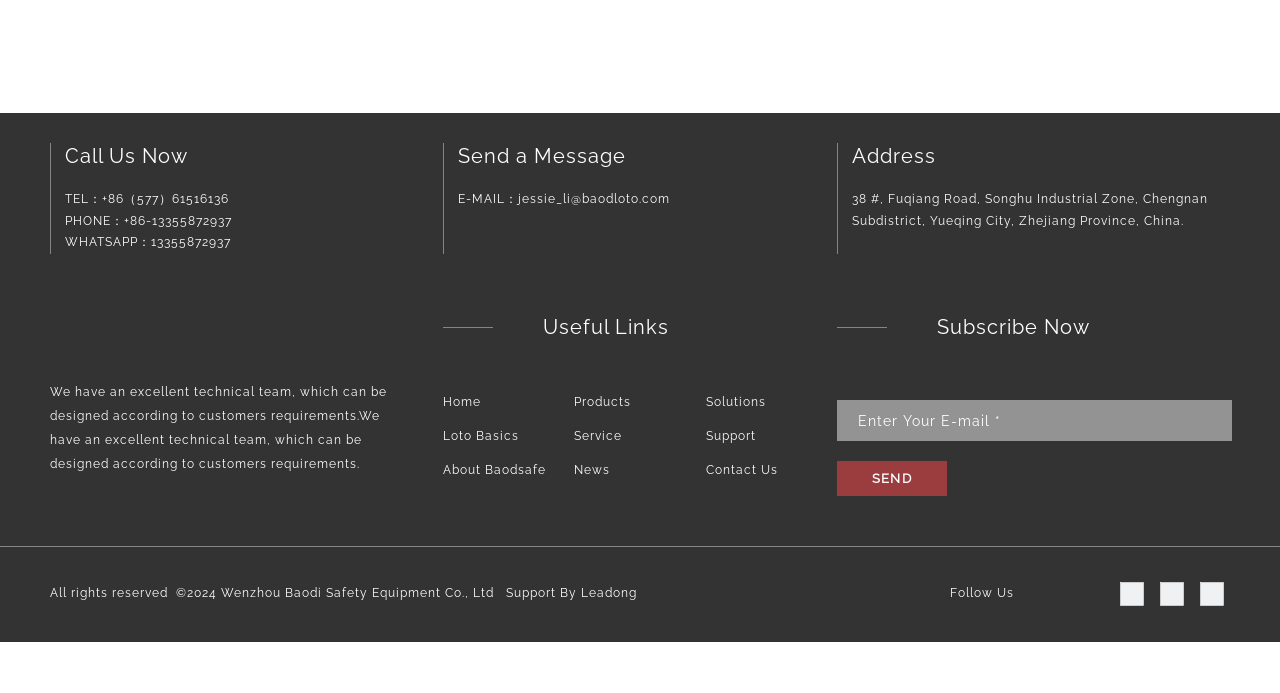Provide the bounding box coordinates of the HTML element this sentence describes: "Get Best Quote". The bounding box coordinates consist of four float numbers between 0 and 1, i.e., [left, top, right, bottom].

None